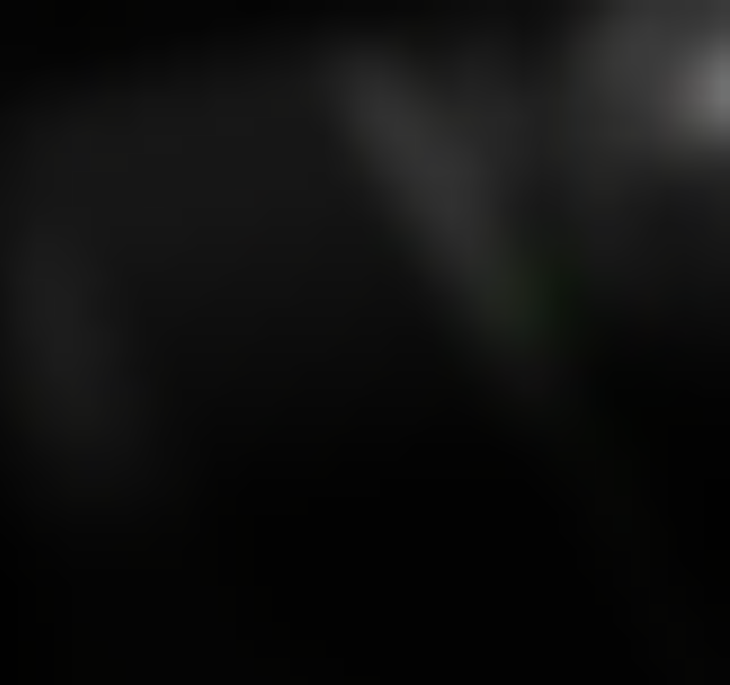What is the standard for color calibration?
Please provide a comprehensive answer based on the contents of the image.

The standard for color calibration is CIE, which is mentioned in the caption as the reference point for the 'Supreme Series' superior brightness and color calibration. This implies that the device's color calibration is based on the CIE standard, ensuring accurate and consistent color representation.